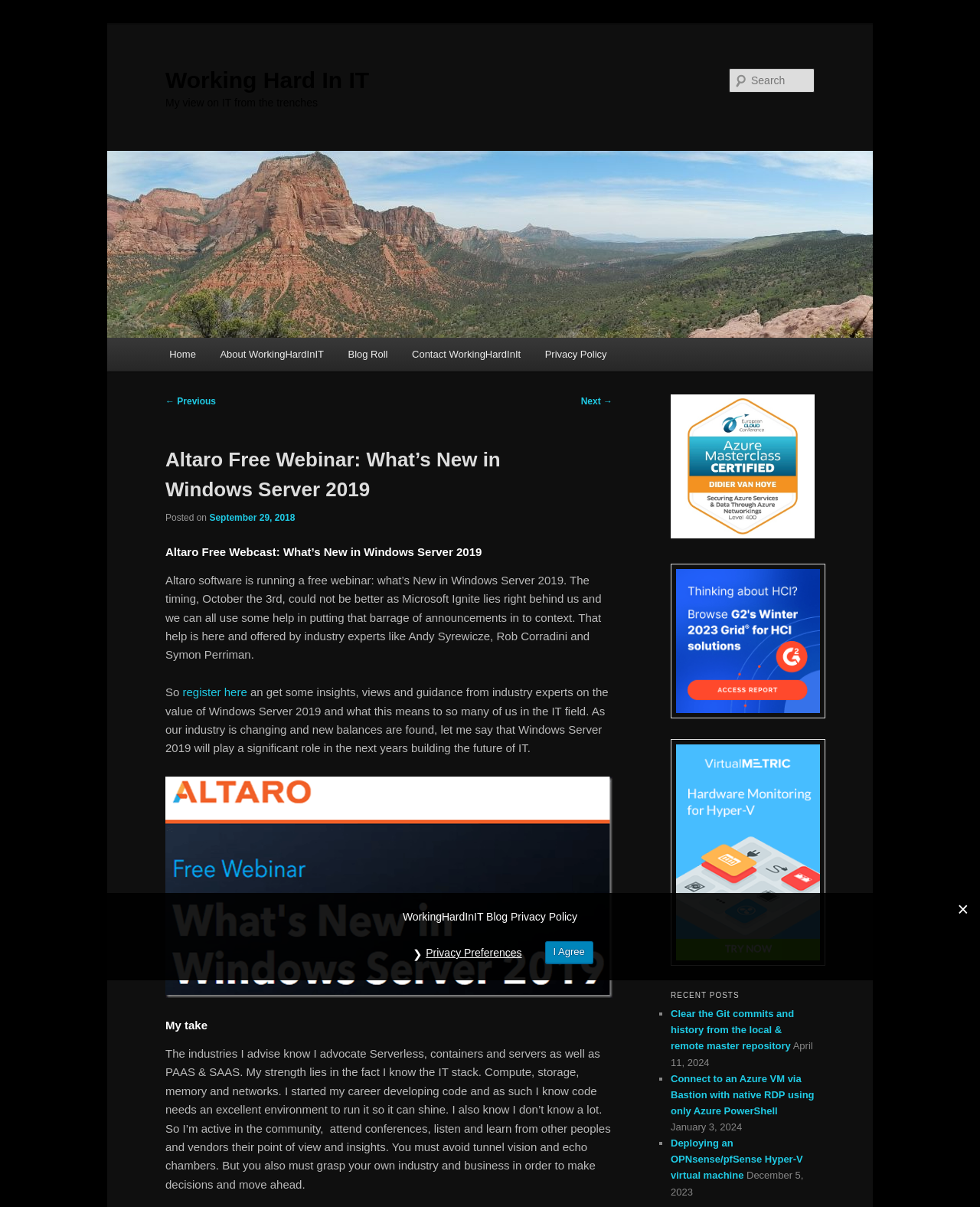Locate the bounding box coordinates of the element to click to perform the following action: 'Register for the webinar'. The coordinates should be given as four float values between 0 and 1, in the form of [left, top, right, bottom].

[0.186, 0.568, 0.252, 0.579]